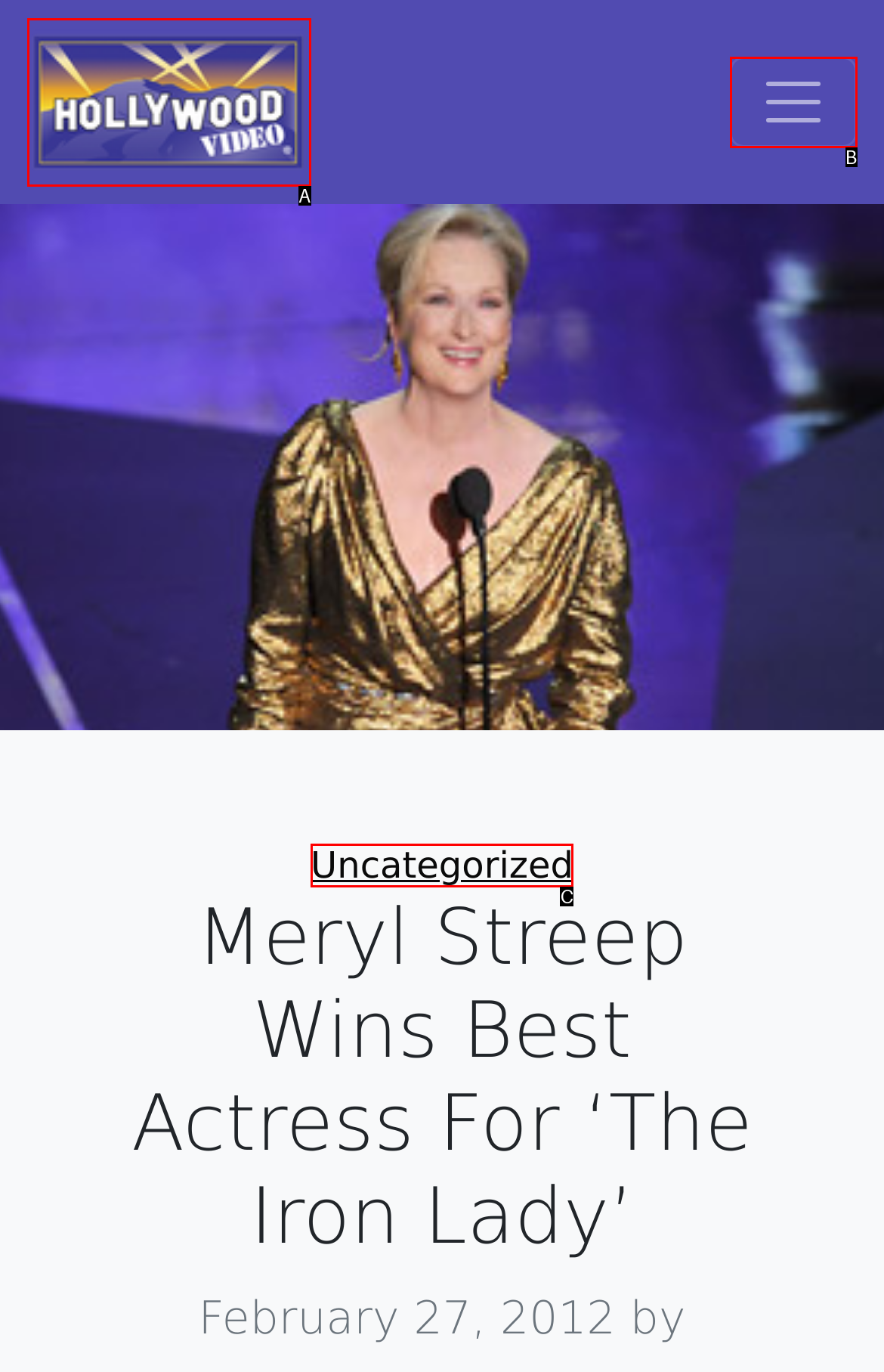Given the description: Uncategorized, identify the HTML element that corresponds to it. Respond with the letter of the correct option.

C